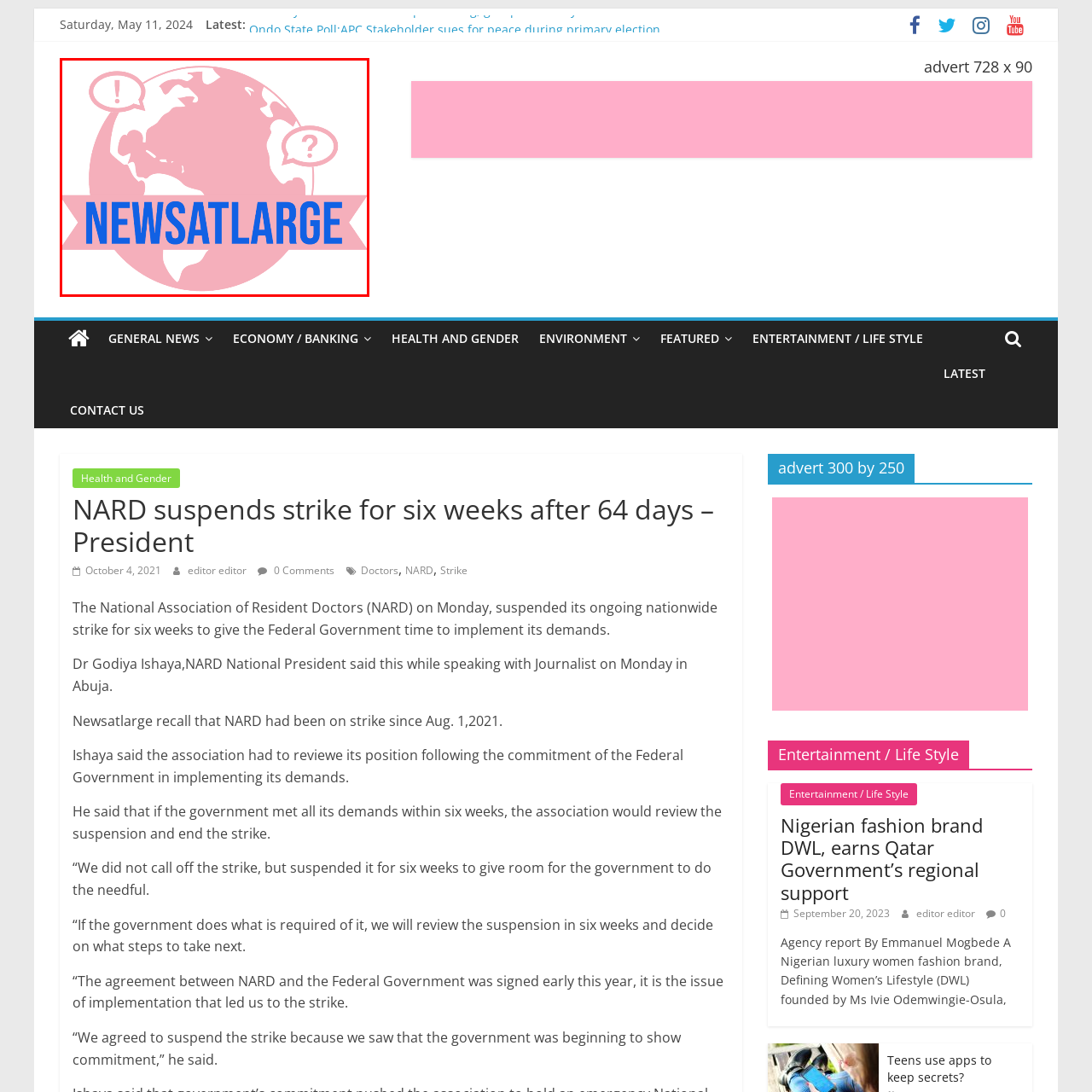How many speech bubbles are featured in the logo?
Look closely at the image highlighted by the red bounding box and give a comprehensive answer to the question.

The caption describes the logo as including playful speech bubbles, one featuring an exclamation mark and the other a question mark, indicating that there are two speech bubbles in the design.